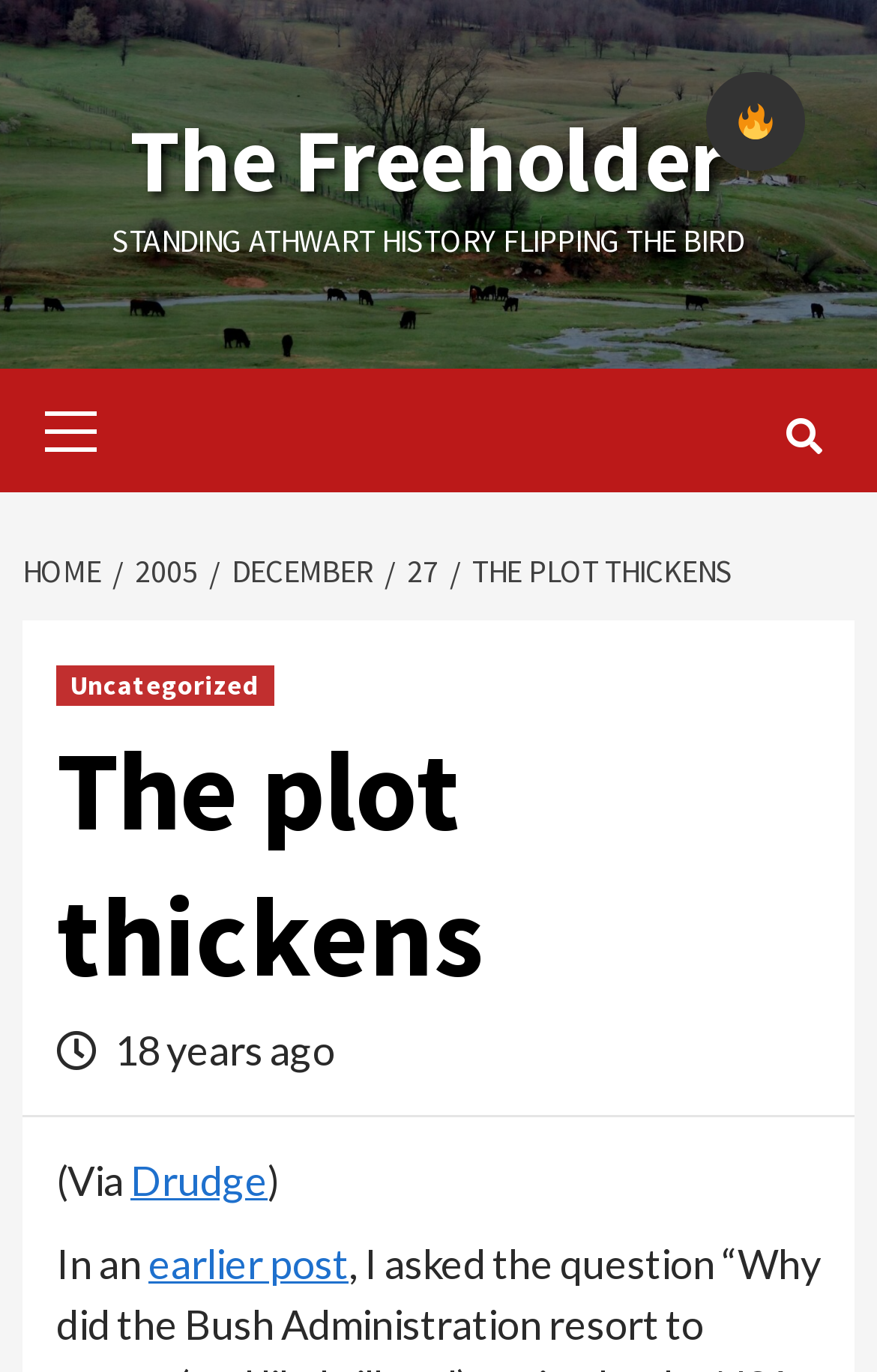Locate the bounding box of the UI element described by: "The plot thickens" in the given webpage screenshot.

[0.513, 0.401, 0.849, 0.431]